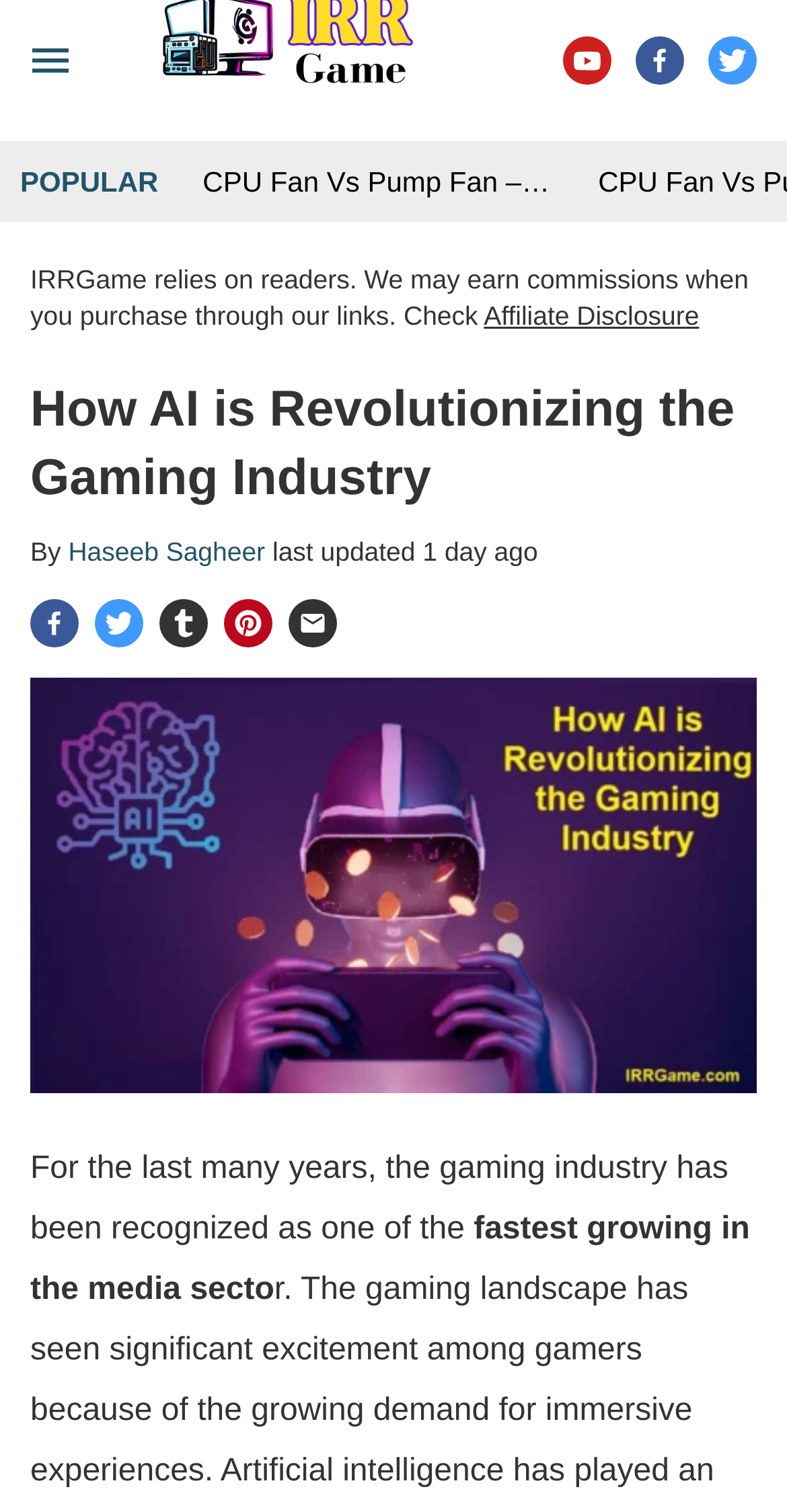Find the bounding box coordinates of the element I should click to carry out the following instruction: "Share on Facebook".

[0.038, 0.396, 0.1, 0.428]